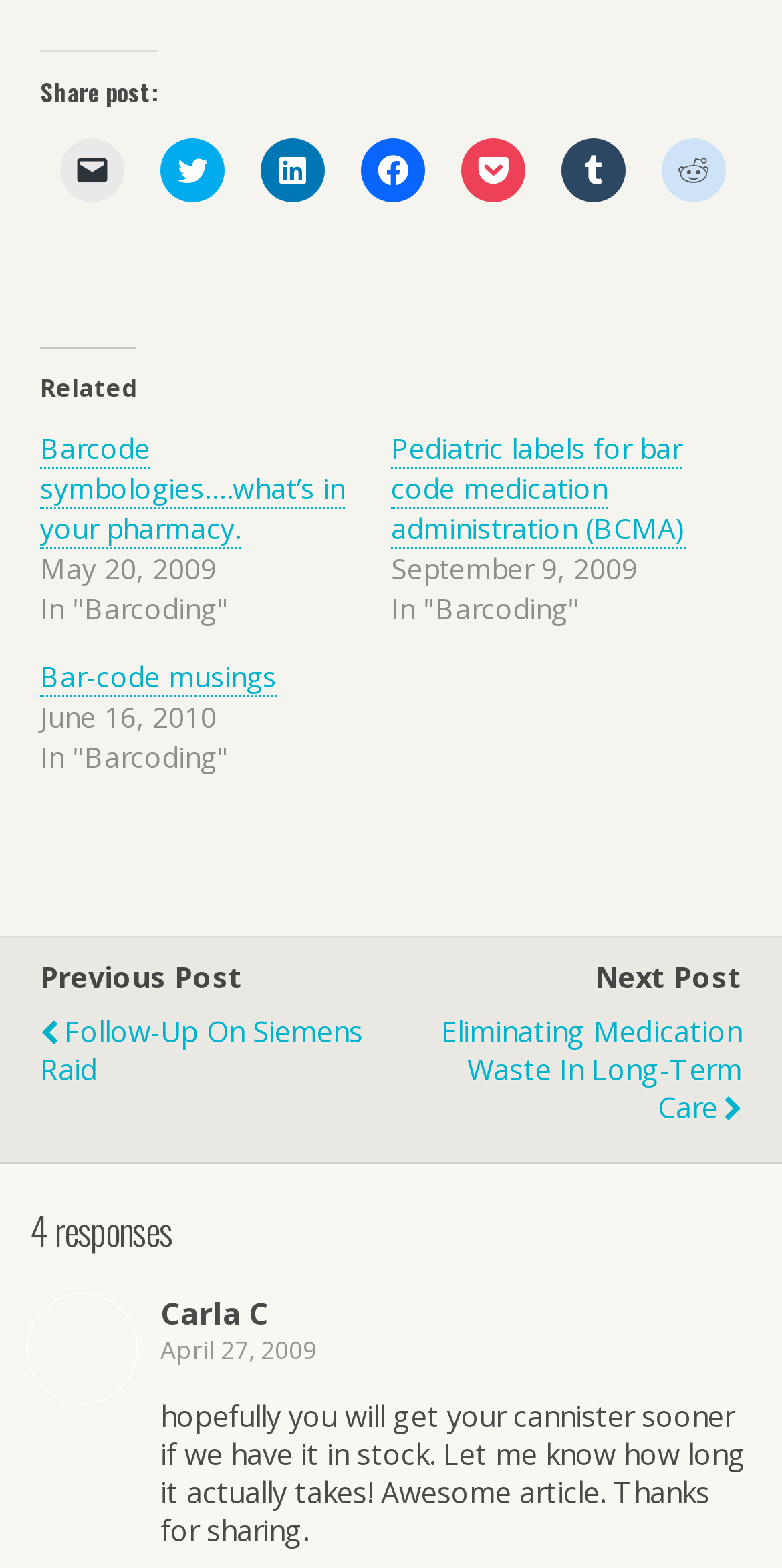Find the bounding box coordinates of the element to click in order to complete this instruction: "View related post 'Barcode symbologies….what’s in your pharmacy'". The bounding box coordinates must be four float numbers between 0 and 1, denoted as [left, top, right, bottom].

[0.051, 0.273, 0.441, 0.35]